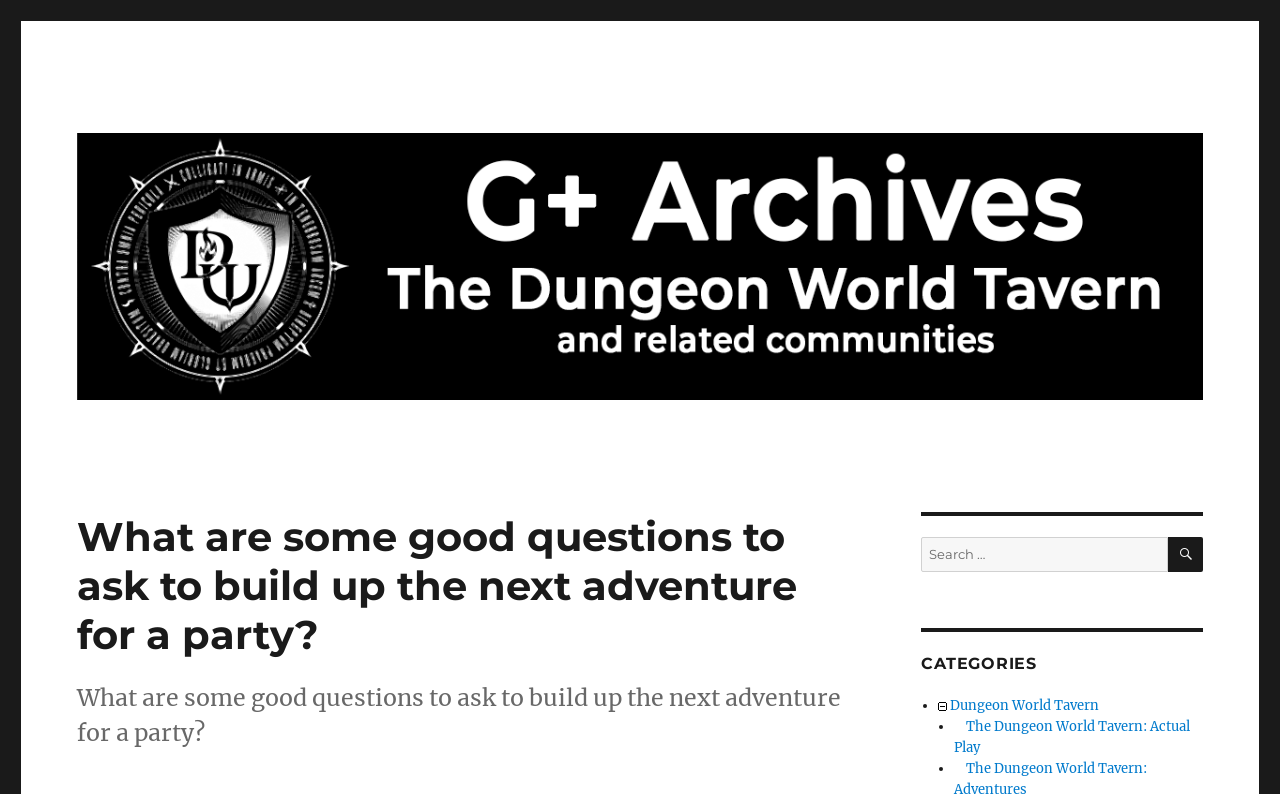Please give a one-word or short phrase response to the following question: 
What is the name of the first link in the list of topics?

Dungeon World Tavern